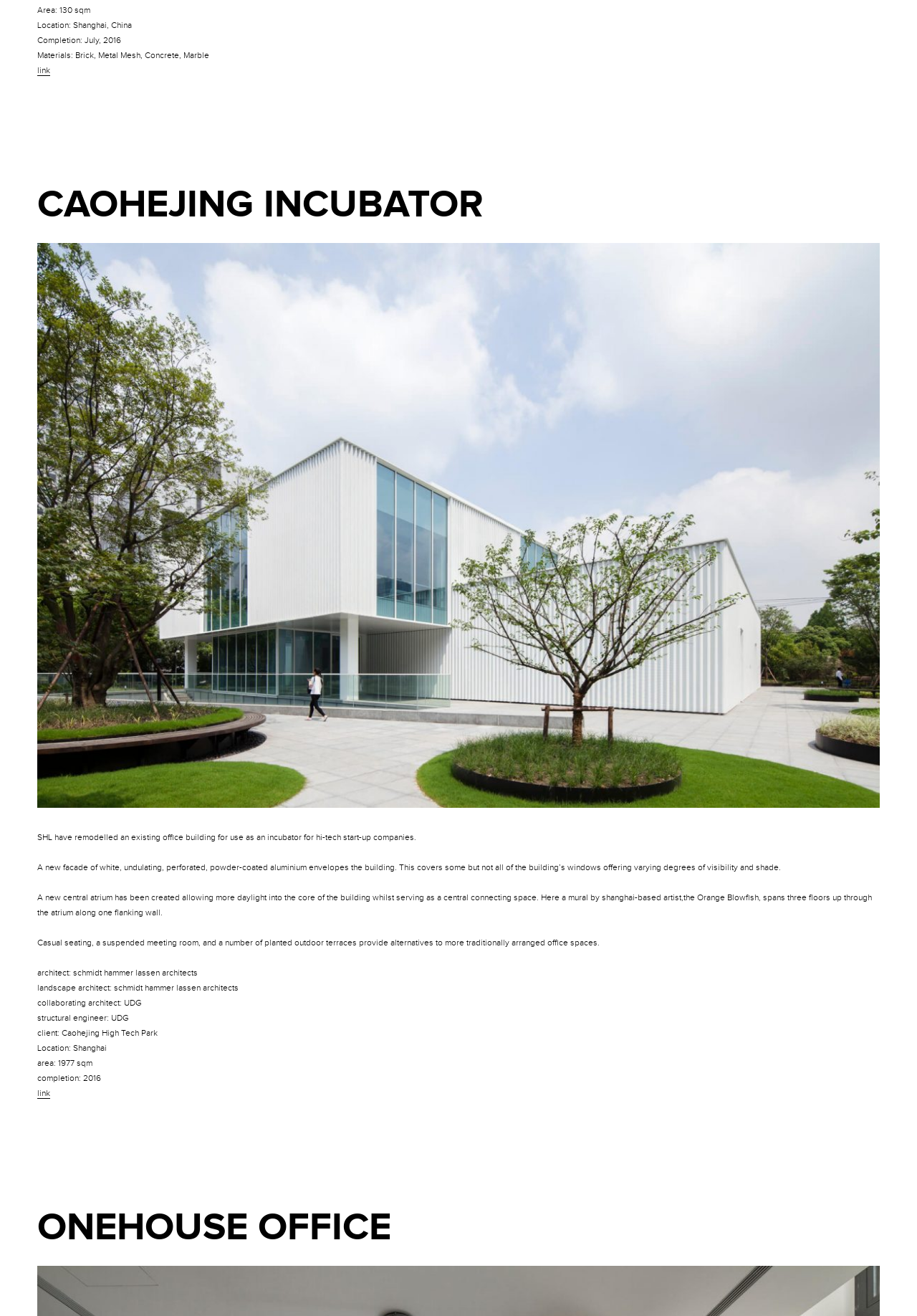Using the given description, provide the bounding box coordinates formatted as (top-left x, top-left y, bottom-right x, bottom-right y), with all values being floating point numbers between 0 and 1. Description: parent_node: CAOHEJING INCUBATOR

[0.041, 0.185, 0.959, 0.614]